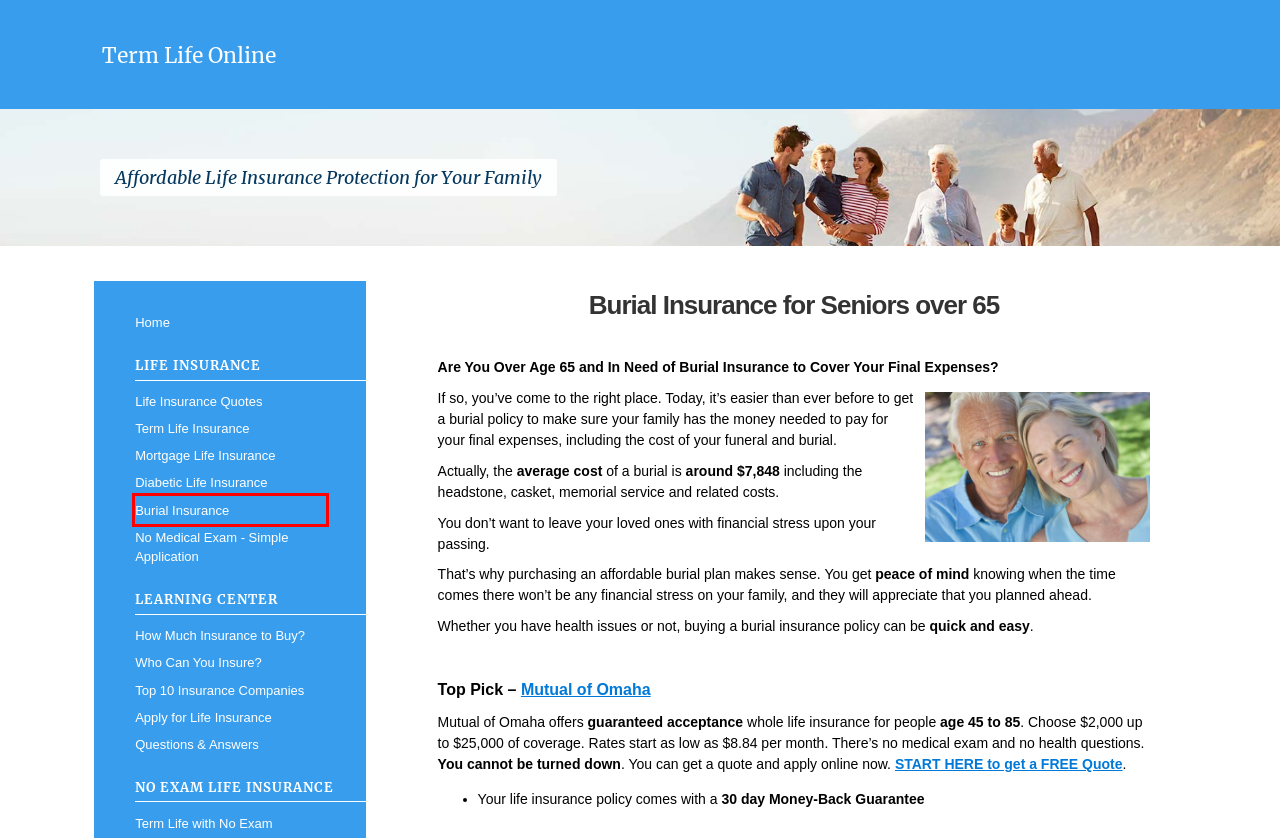Look at the screenshot of a webpage, where a red bounding box highlights an element. Select the best description that matches the new webpage after clicking the highlighted element. Here are the candidates:
A. Top 10 Life Insurance Companies: Expert Rankings & Reviews
B. Burial Insurance Direct: Simplifying End-of-Life Planning
C. Diabetes Life Insurance: Coverage Tailored for You
D. Calculate Your Term Life Insurance Needs Easily with Our Free Tool
E. Instant Coverage: Apply for Term Life Insurance Online
F. Globe Life Insurance - $1* Starts $100,000 Life Insurance Policy.
G. Who Can You Insure for Life Insurance?
H. Mortgage Life Insurance: Secure Your Home and Family's Future

B